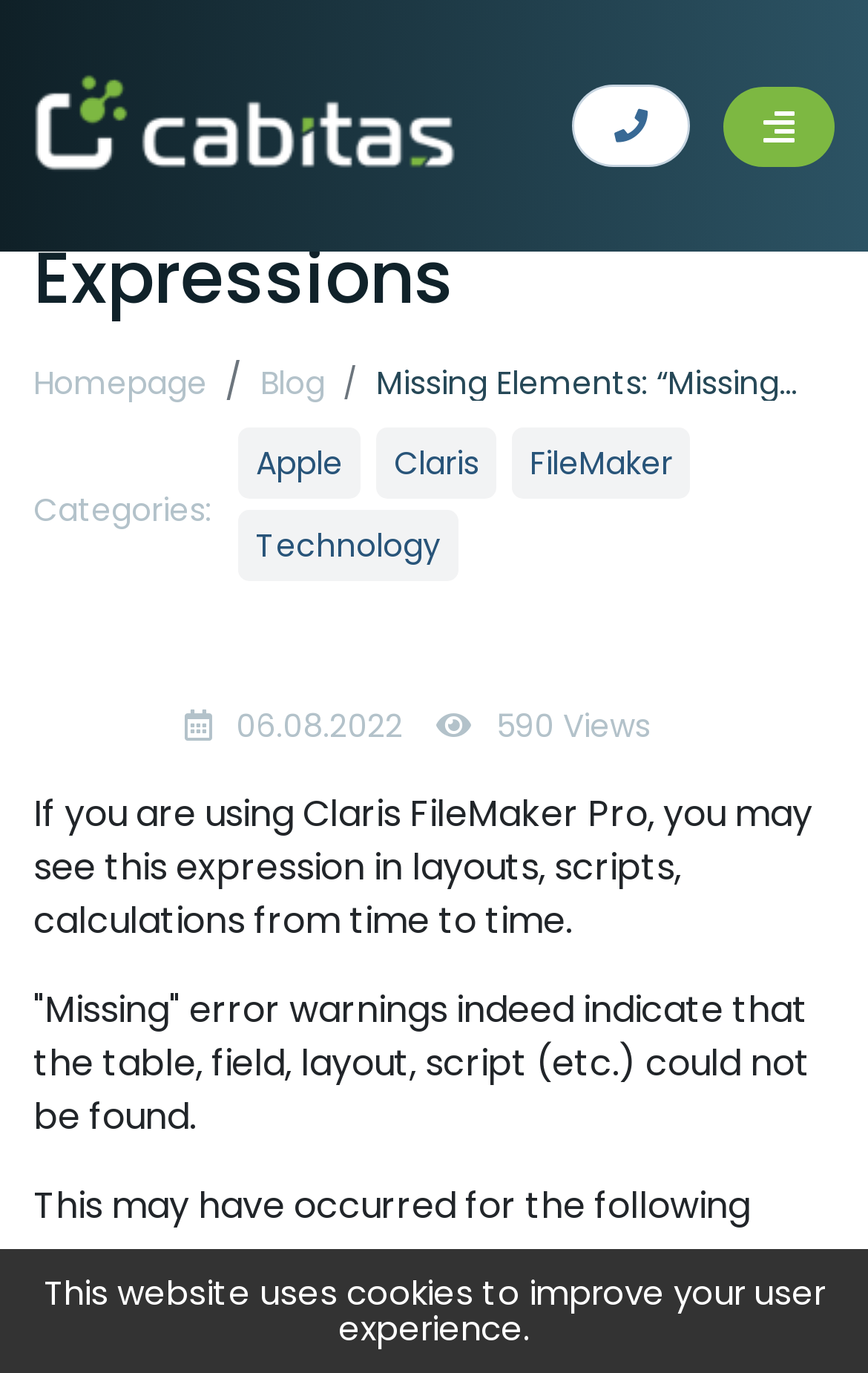What is the company name in the logo?
Using the details from the image, give an elaborate explanation to answer the question.

I found the company name by looking at the logo element, which is a link with the text 'Cabitaş Mühendislik Tic. Ltd. Şti. Logo' and an image with the same description. This suggests that the logo is for the company 'Cabitaş Mühendislik Tic. Ltd. Şti.'.